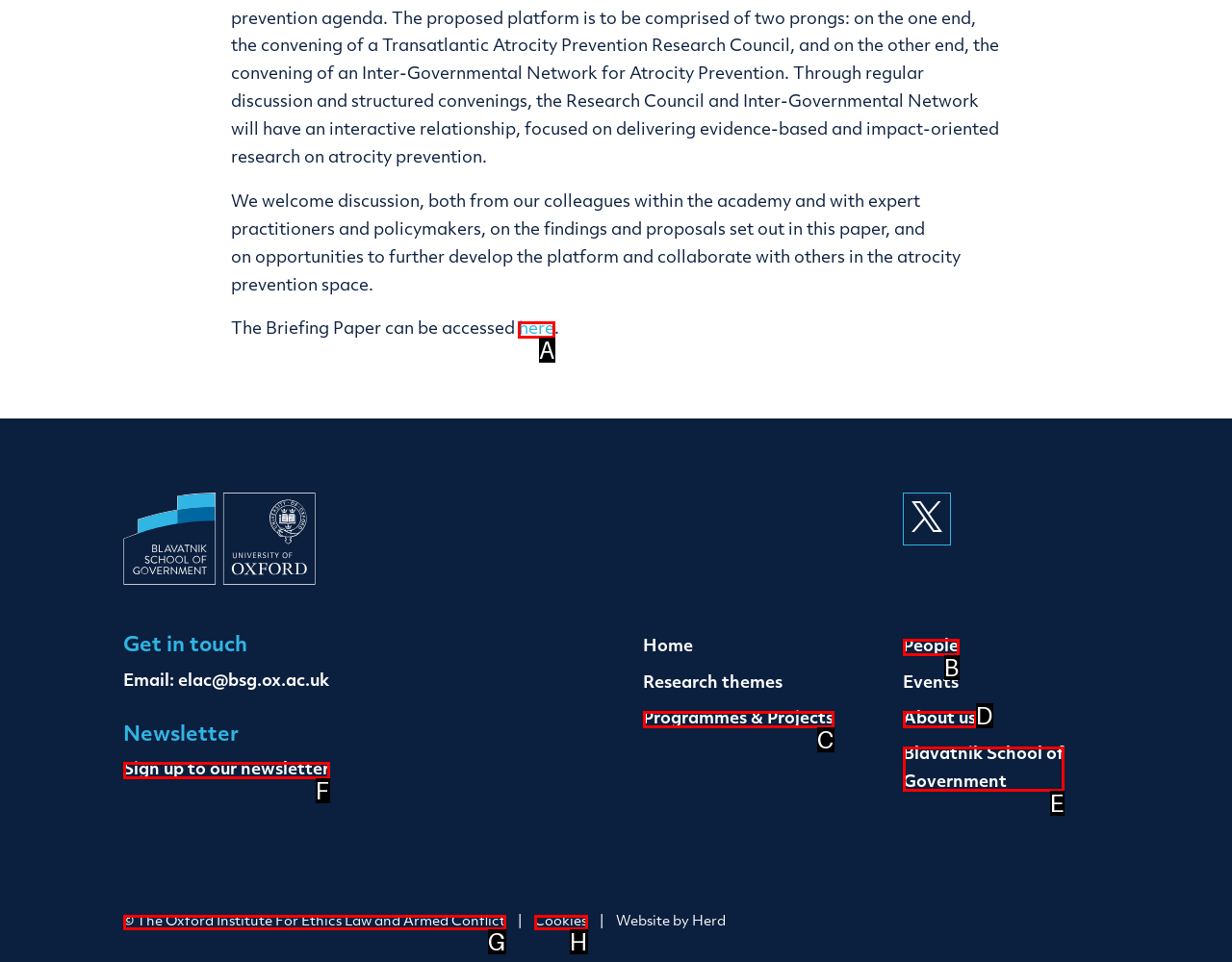Pick the option that should be clicked to perform the following task: Click the link to access the Briefing Paper
Answer with the letter of the selected option from the available choices.

A